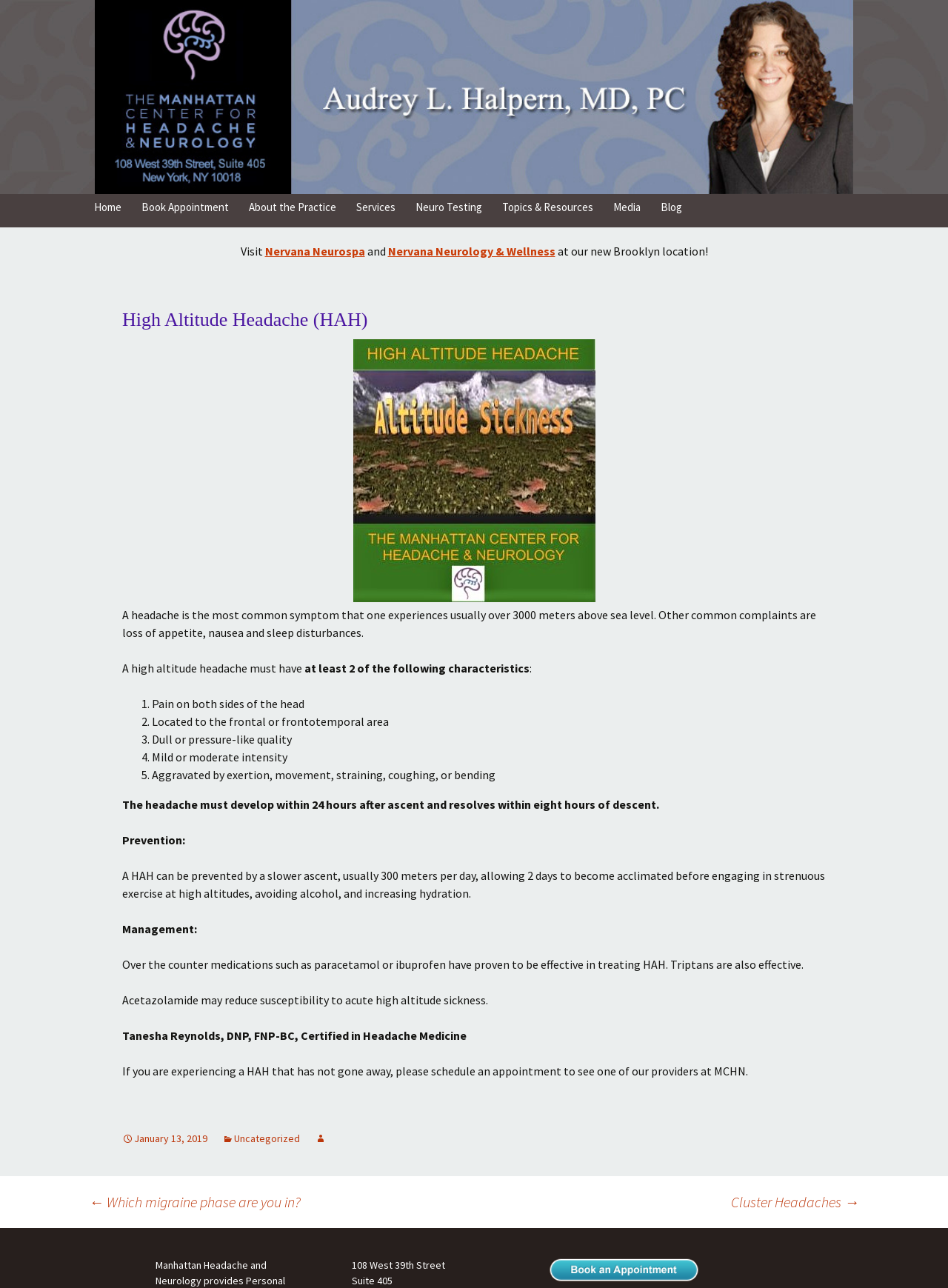Given the element description "Home" in the screenshot, predict the bounding box coordinates of that UI element.

None